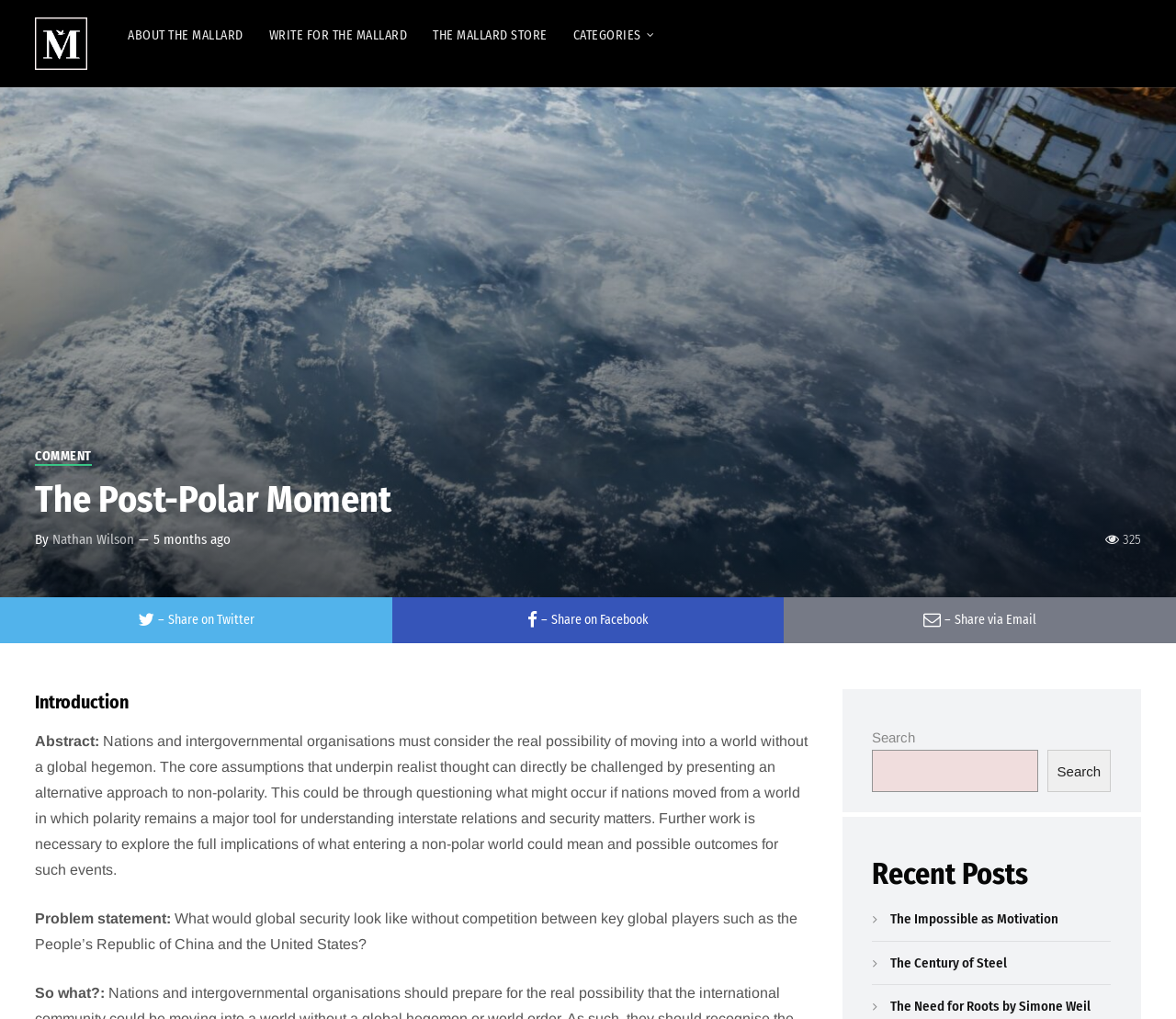Please identify the coordinates of the bounding box that should be clicked to fulfill this instruction: "Search for a topic".

[0.742, 0.736, 0.882, 0.778]